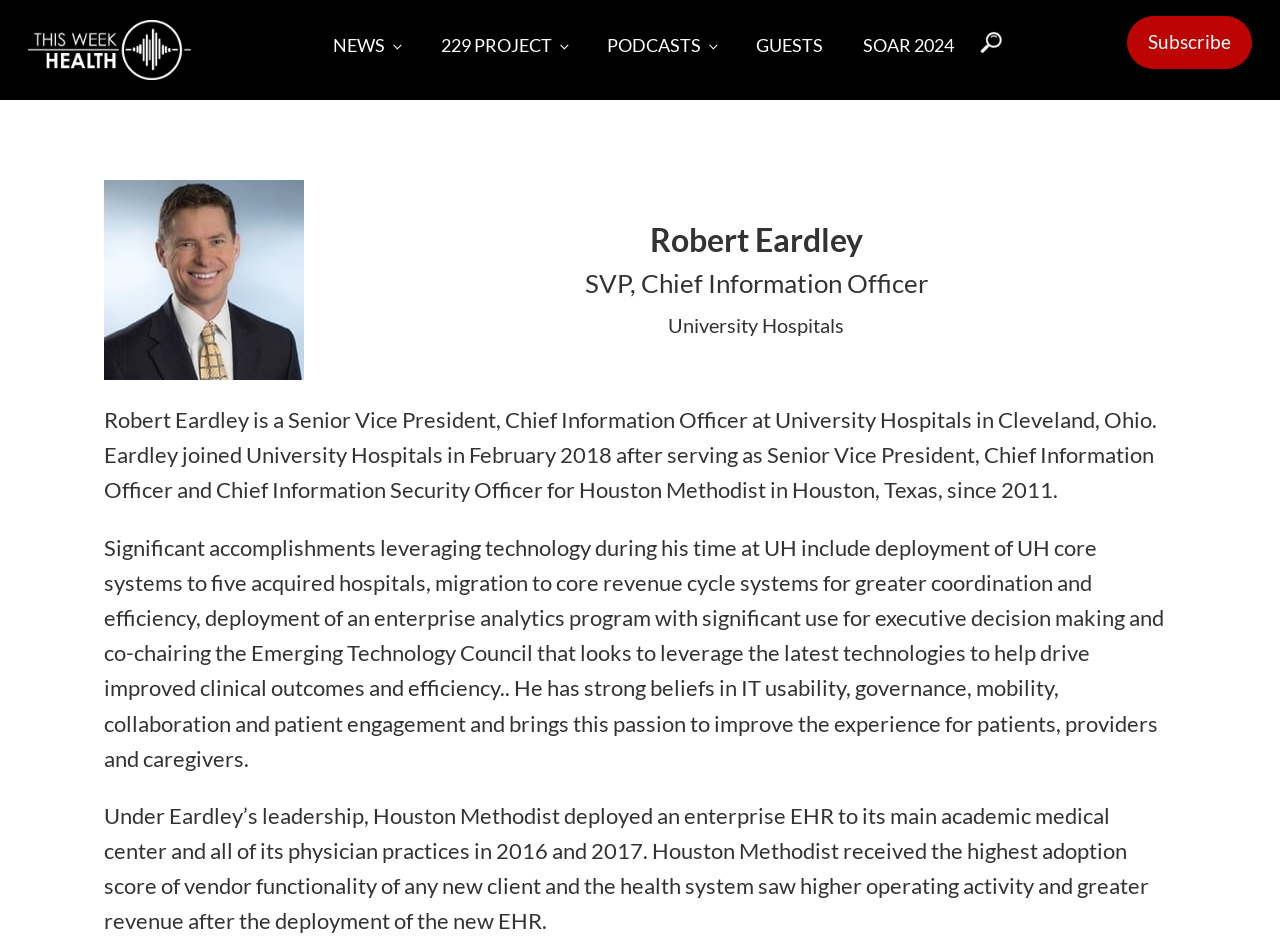Based on the element description Motor Planning Skills:, identify the bounding box of the UI element in the given webpage screenshot. The coordinates should be in the format (top-left x, top-left y, bottom-right x, bottom-right y) and must be between 0 and 1.

None